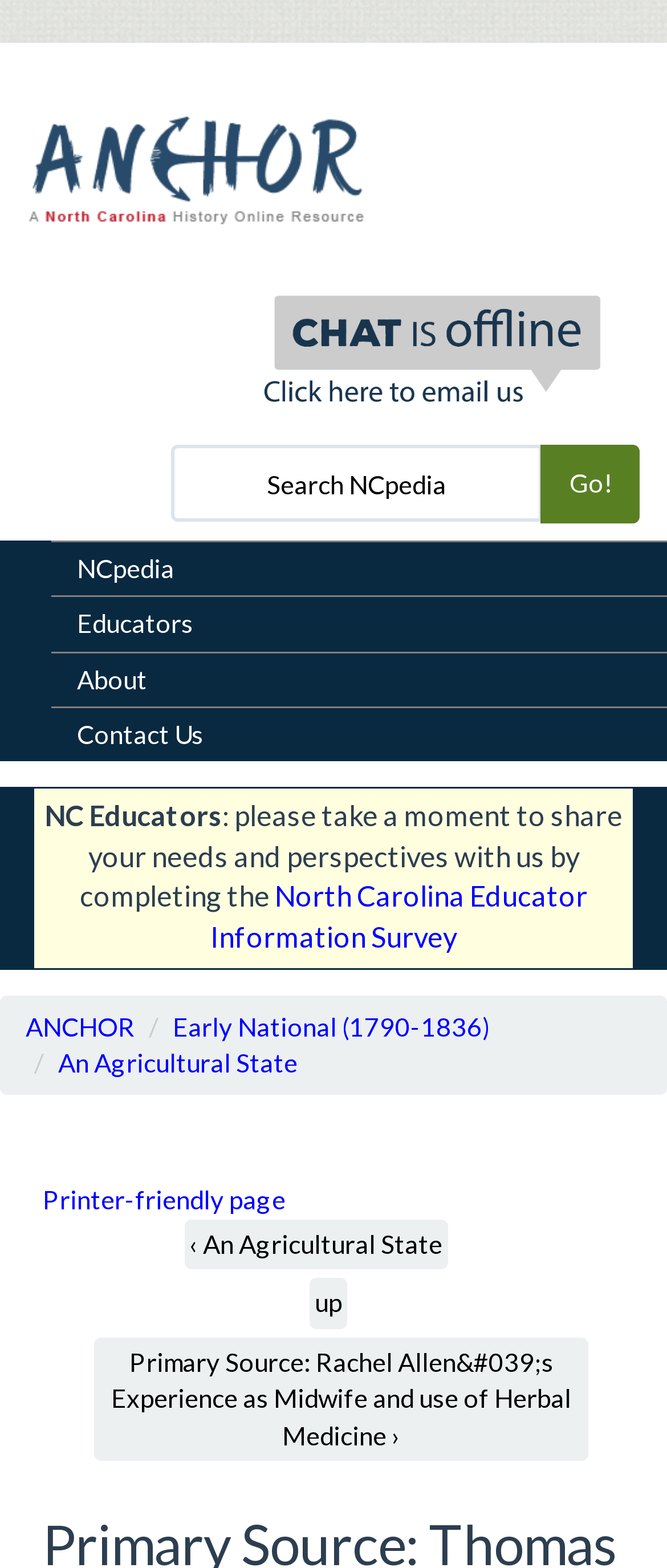Determine the bounding box coordinates of the clickable element to achieve the following action: 'Contact Us'. Provide the coordinates as four float values between 0 and 1, formatted as [left, top, right, bottom].

[0.077, 0.45, 1.0, 0.486]